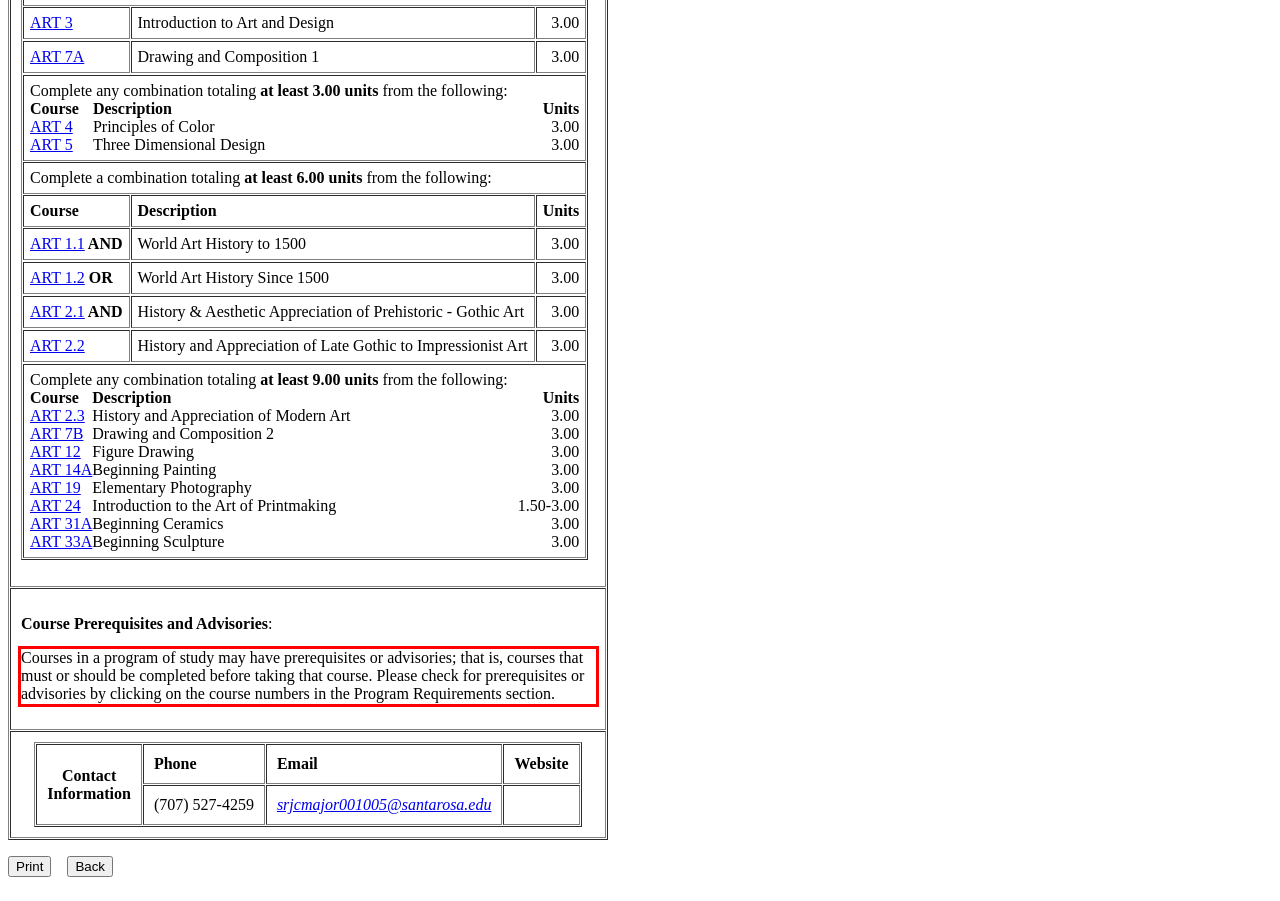Analyze the screenshot of the webpage that features a red bounding box and recognize the text content enclosed within this red bounding box.

Courses in a program of study may have prerequisites or advisories; that is, courses that must or should be completed before taking that course. Please check for prerequisites or advisories by clicking on the course numbers in the Program Requirements section.